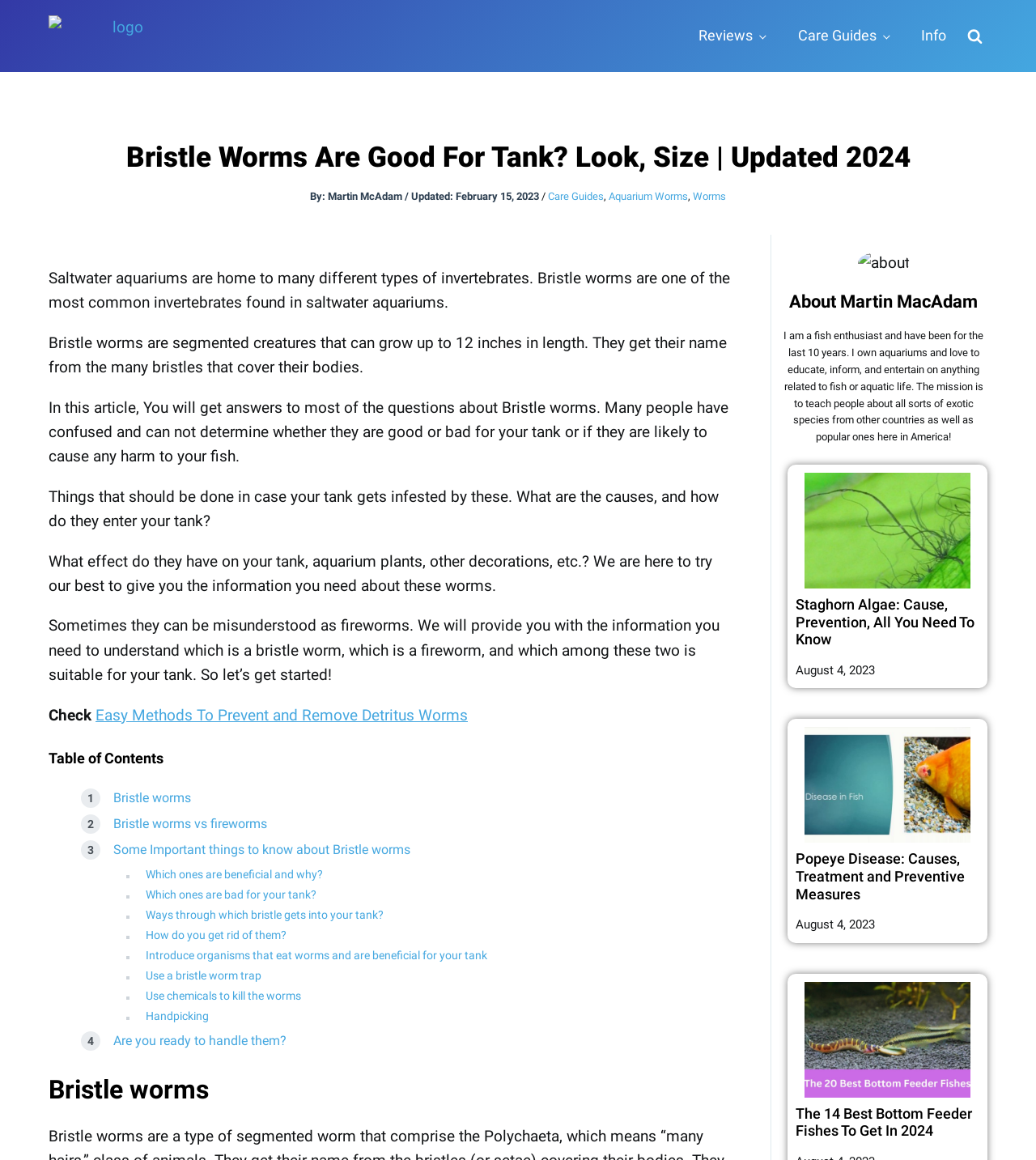Could you locate the bounding box coordinates for the section that should be clicked to accomplish this task: "Learn about the author 'Martin McAdam'".

[0.752, 0.249, 0.953, 0.272]